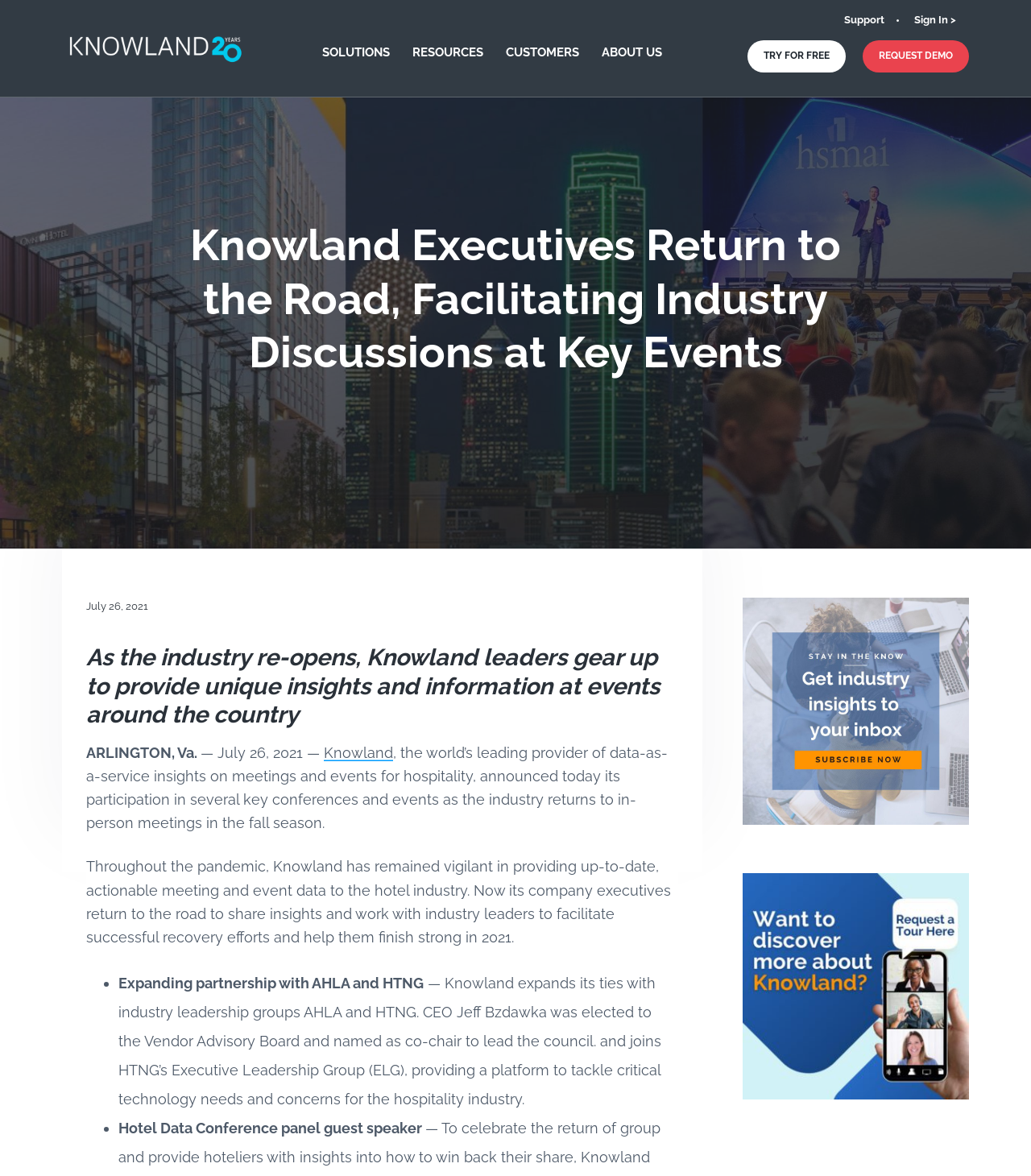Please provide a one-word or short phrase answer to the question:
What is the purpose of Knowland's participation in key conferences and events?

To share insights and facilitate successful recovery efforts